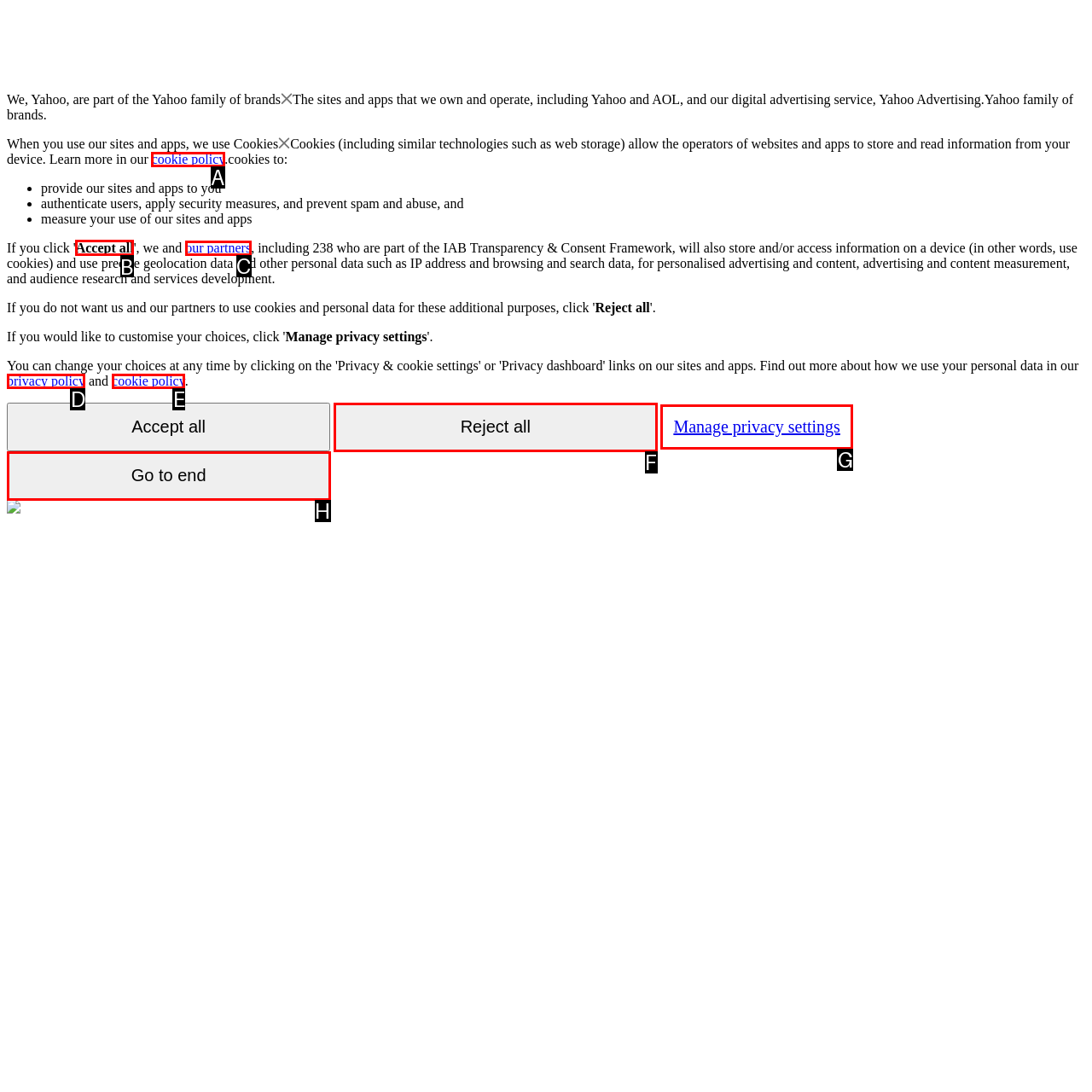Point out which HTML element you should click to fulfill the task: Click the 'Accept all' button.
Provide the option's letter from the given choices.

B